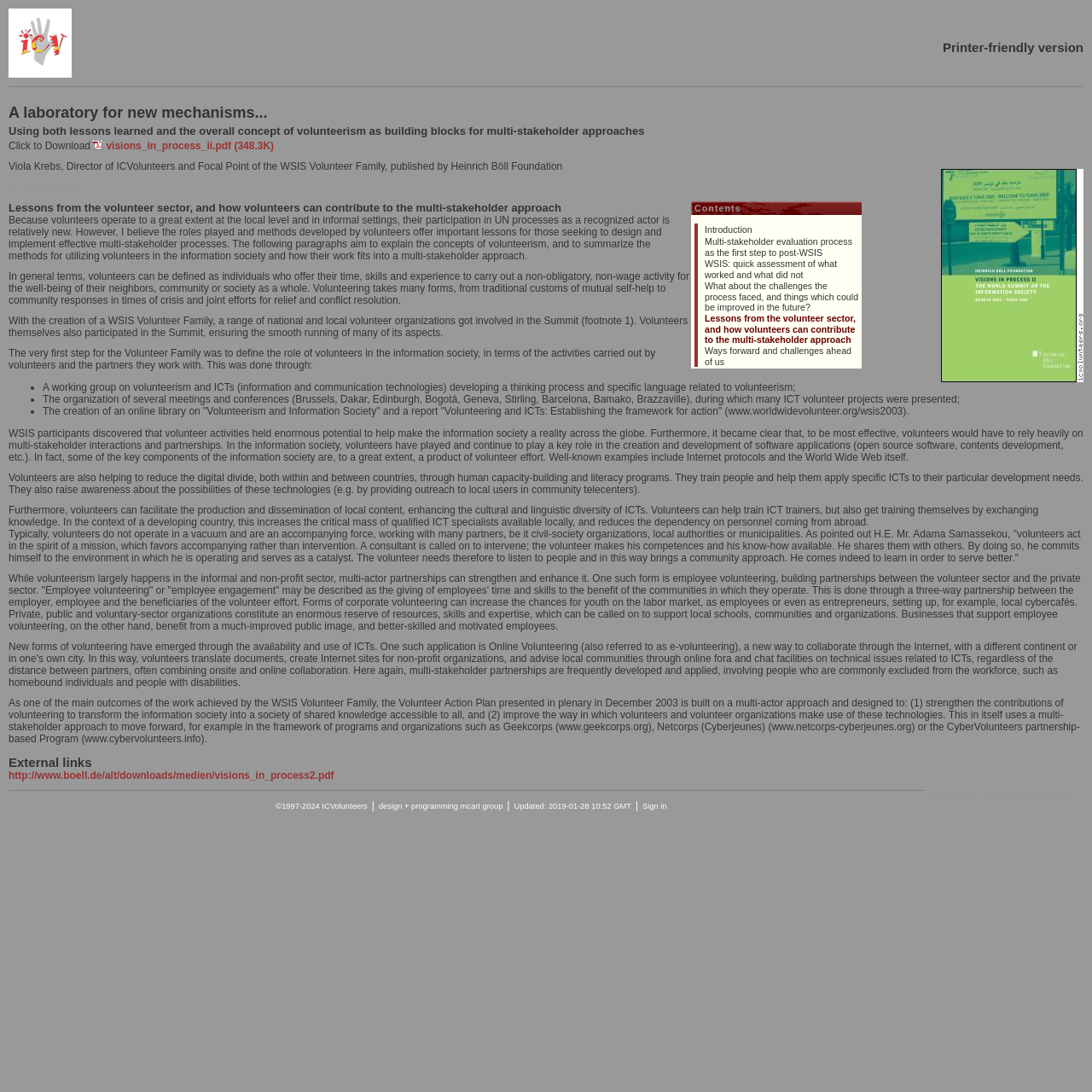Please identify the bounding box coordinates of the element that needs to be clicked to perform the following instruction: "Click to Download".

[0.085, 0.128, 0.251, 0.139]